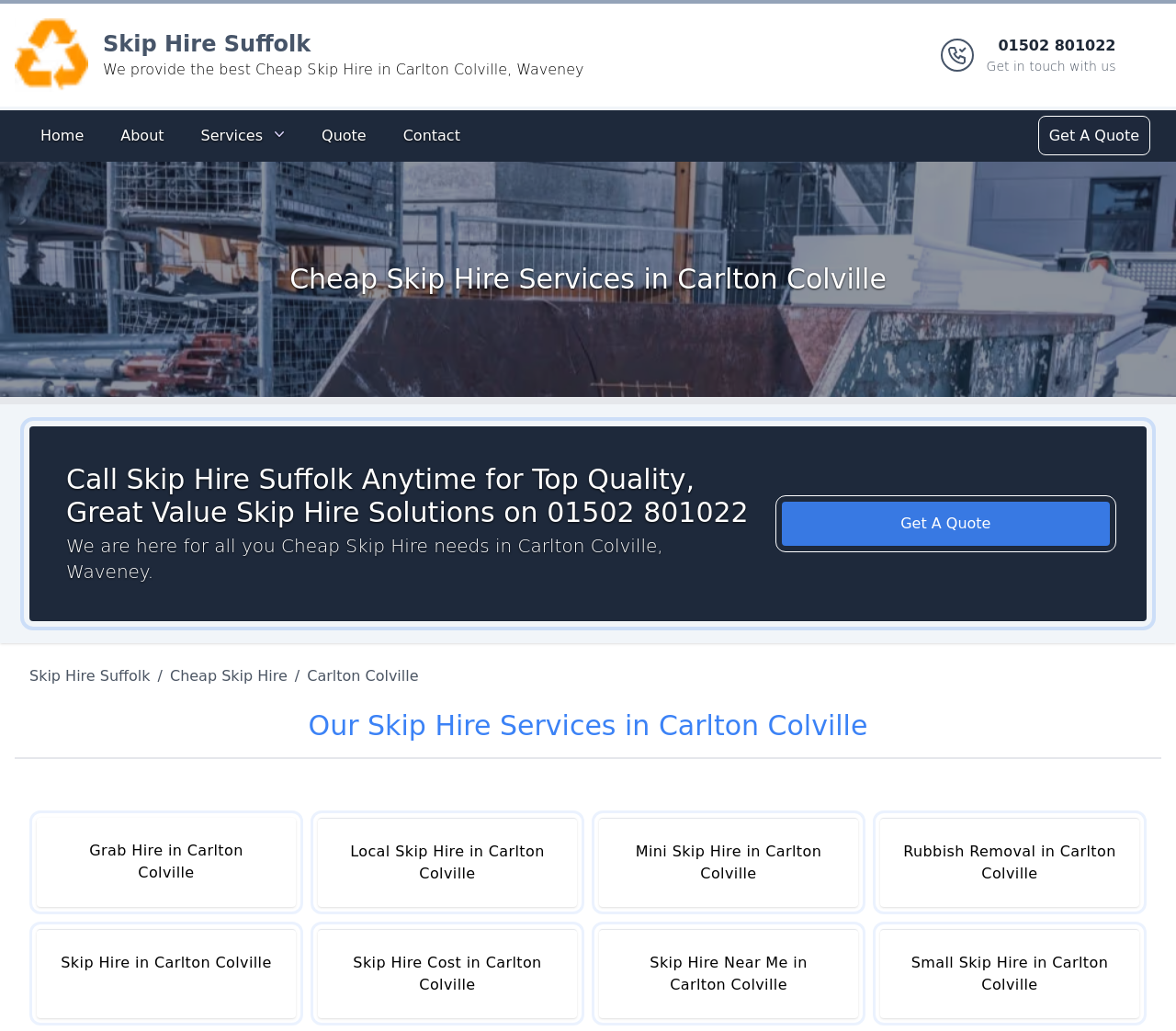Provide a single word or phrase answer to the question: 
What is the call to action to get a quote from Skip Hire Suffolk?

Get A Quote